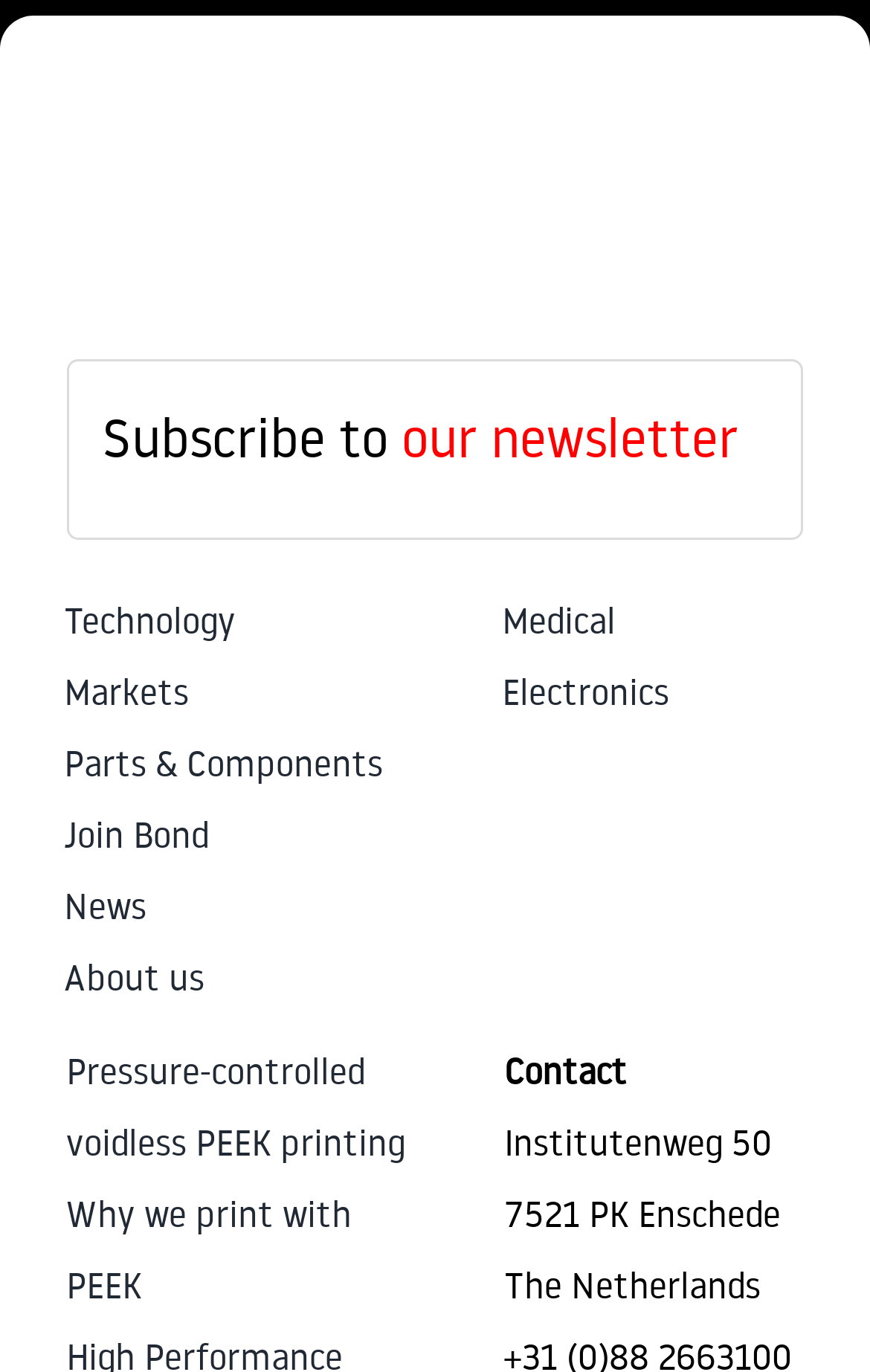What is the topic of the third link in the 'Markets' menu?
Using the image as a reference, answer with just one word or a short phrase.

Pressure-controlled voidless PEEK printing